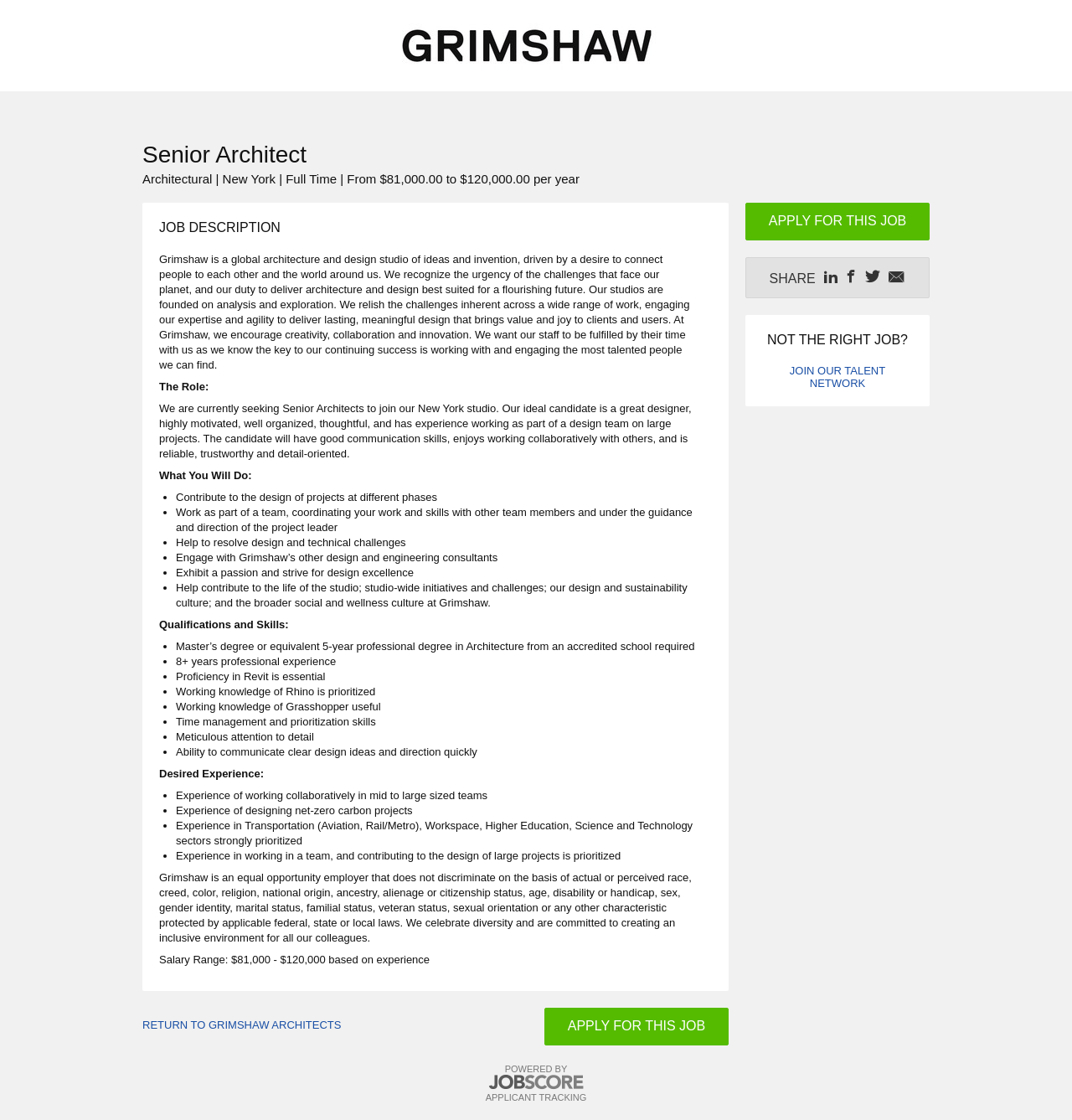Please indicate the bounding box coordinates for the clickable area to complete the following task: "Click Grimshaw Architects company logo". The coordinates should be specified as four float numbers between 0 and 1, i.e., [left, top, right, bottom].

[0.375, 0.034, 0.625, 0.046]